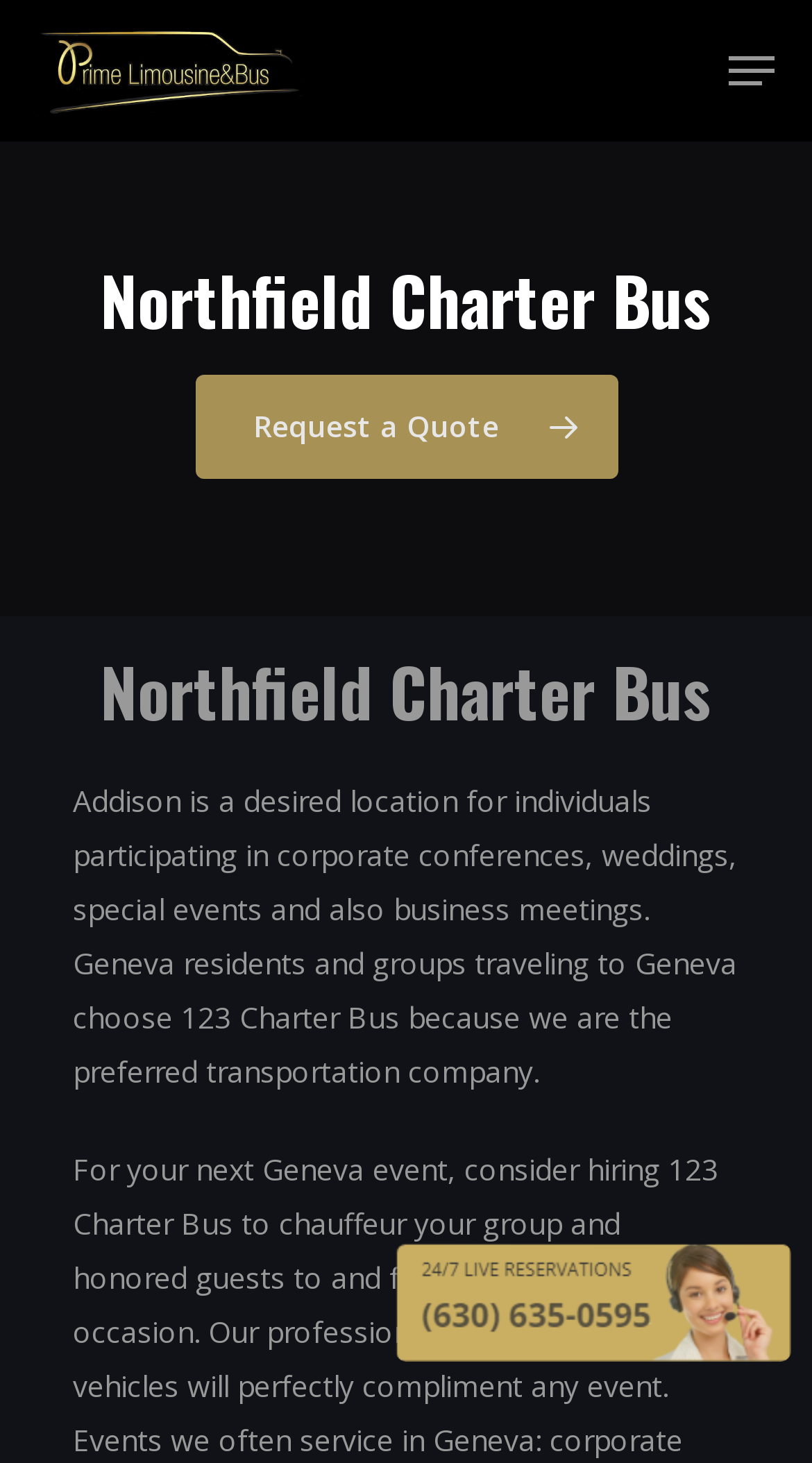Is there a way to request a quote on the webpage?
Please look at the screenshot and answer using one word or phrase.

Yes